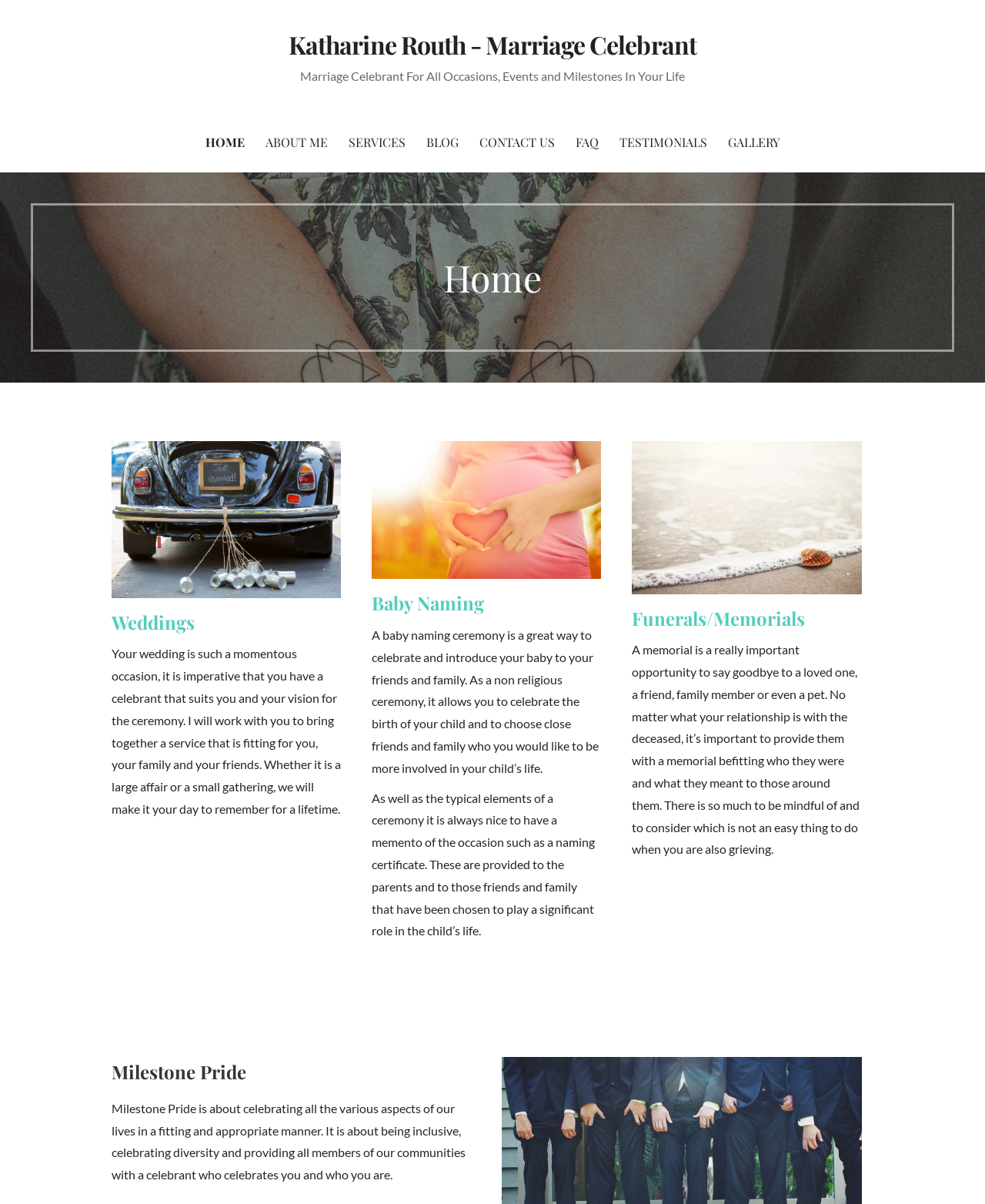Please respond in a single word or phrase: 
What is provided to the parents and significant others after a baby naming ceremony?

A naming certificate